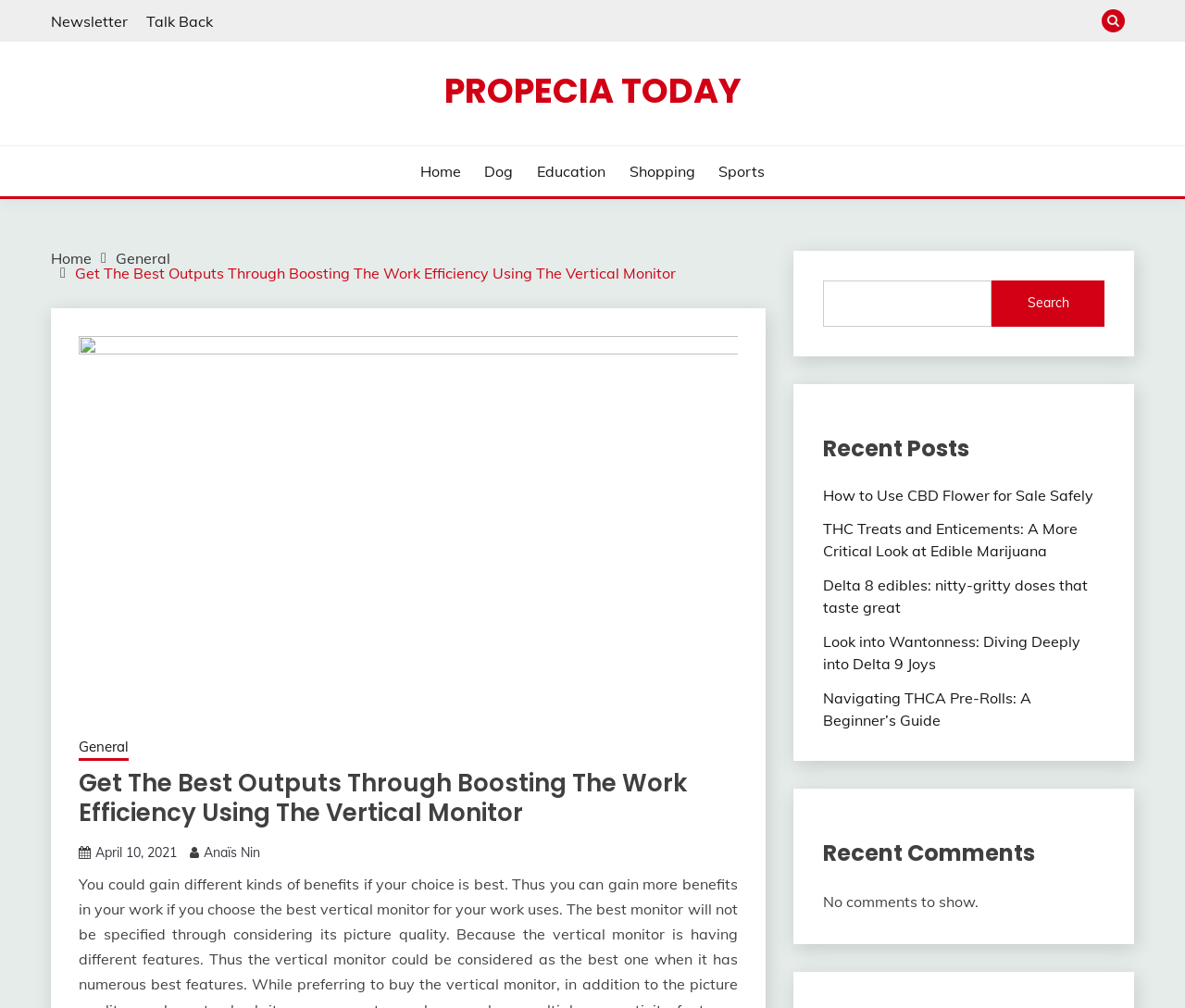Locate the bounding box coordinates of the element's region that should be clicked to carry out the following instruction: "Contact us via phone". The coordinates need to be four float numbers between 0 and 1, i.e., [left, top, right, bottom].

None